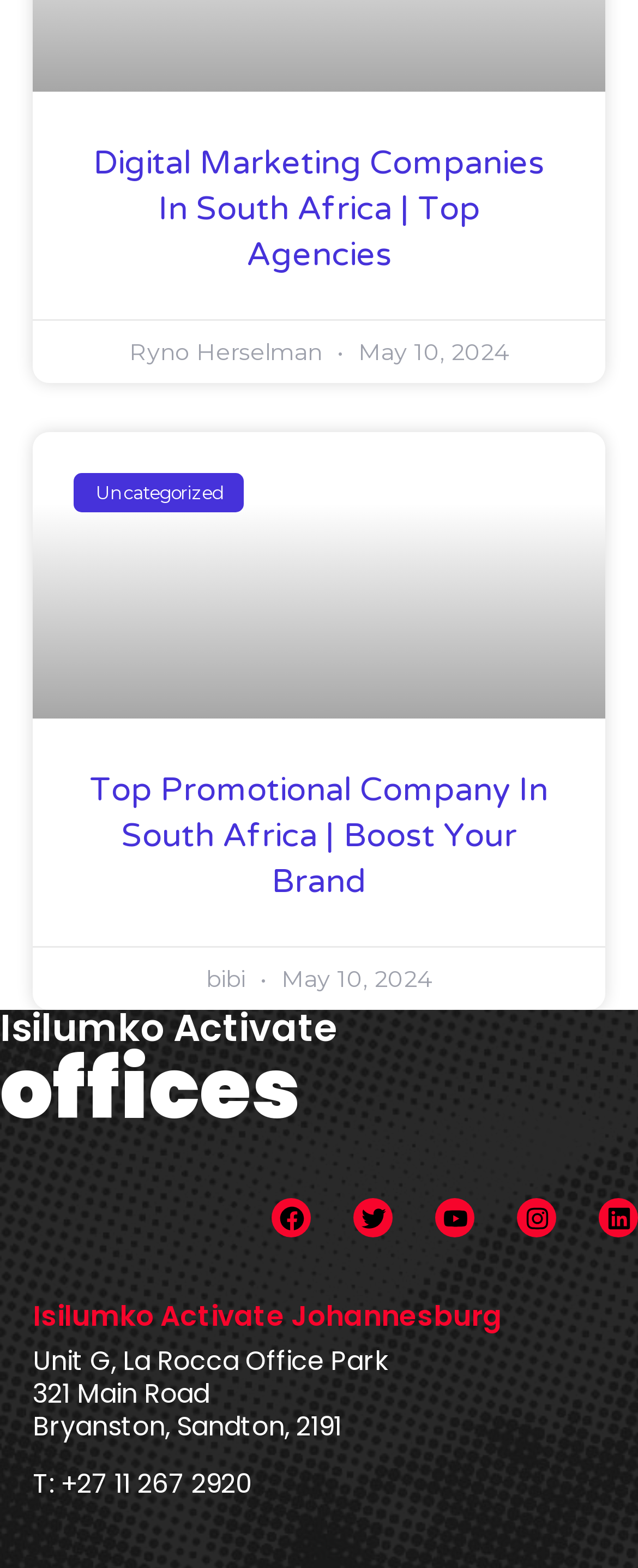Please mark the bounding box coordinates of the area that should be clicked to carry out the instruction: "Click on the link to learn about Digital Marketing Companies In South Africa".

[0.146, 0.092, 0.854, 0.175]